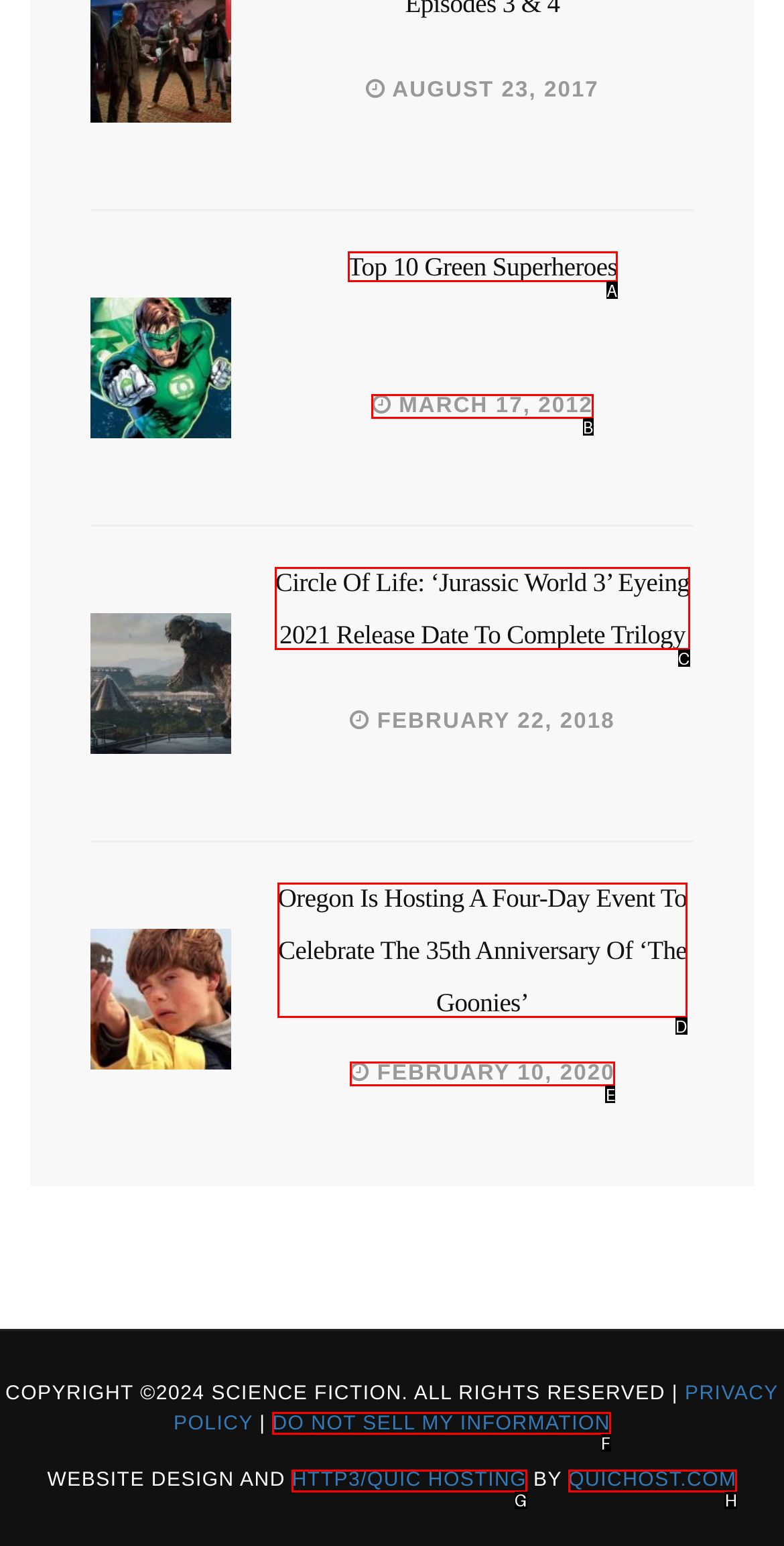Select the option that matches the description: HTTP3/QUIC Hosting. Answer with the letter of the correct option directly.

G